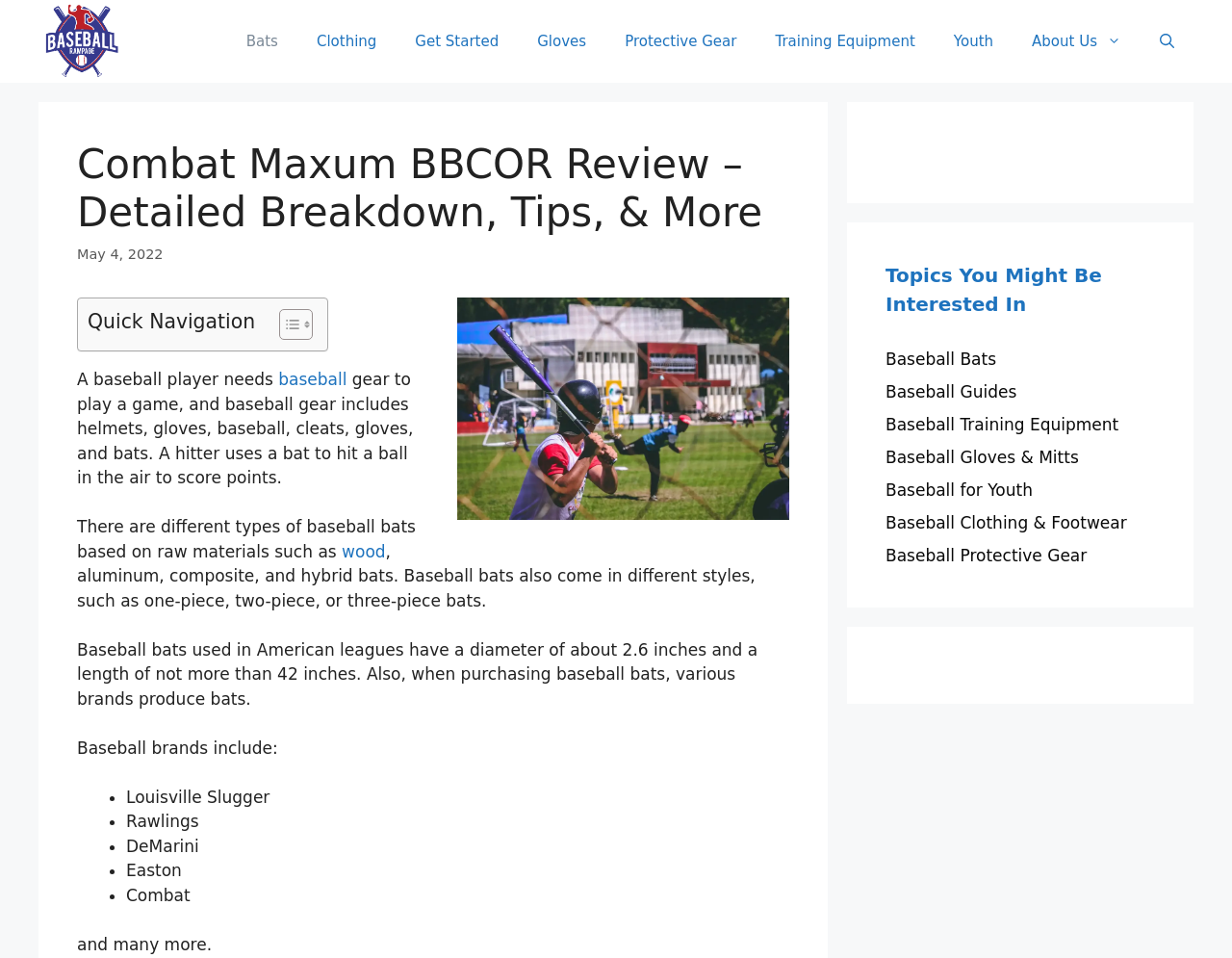Please provide the bounding box coordinates for the element that needs to be clicked to perform the following instruction: "Toggle the table of content". The coordinates should be given as four float numbers between 0 and 1, i.e., [left, top, right, bottom].

[0.215, 0.322, 0.25, 0.356]